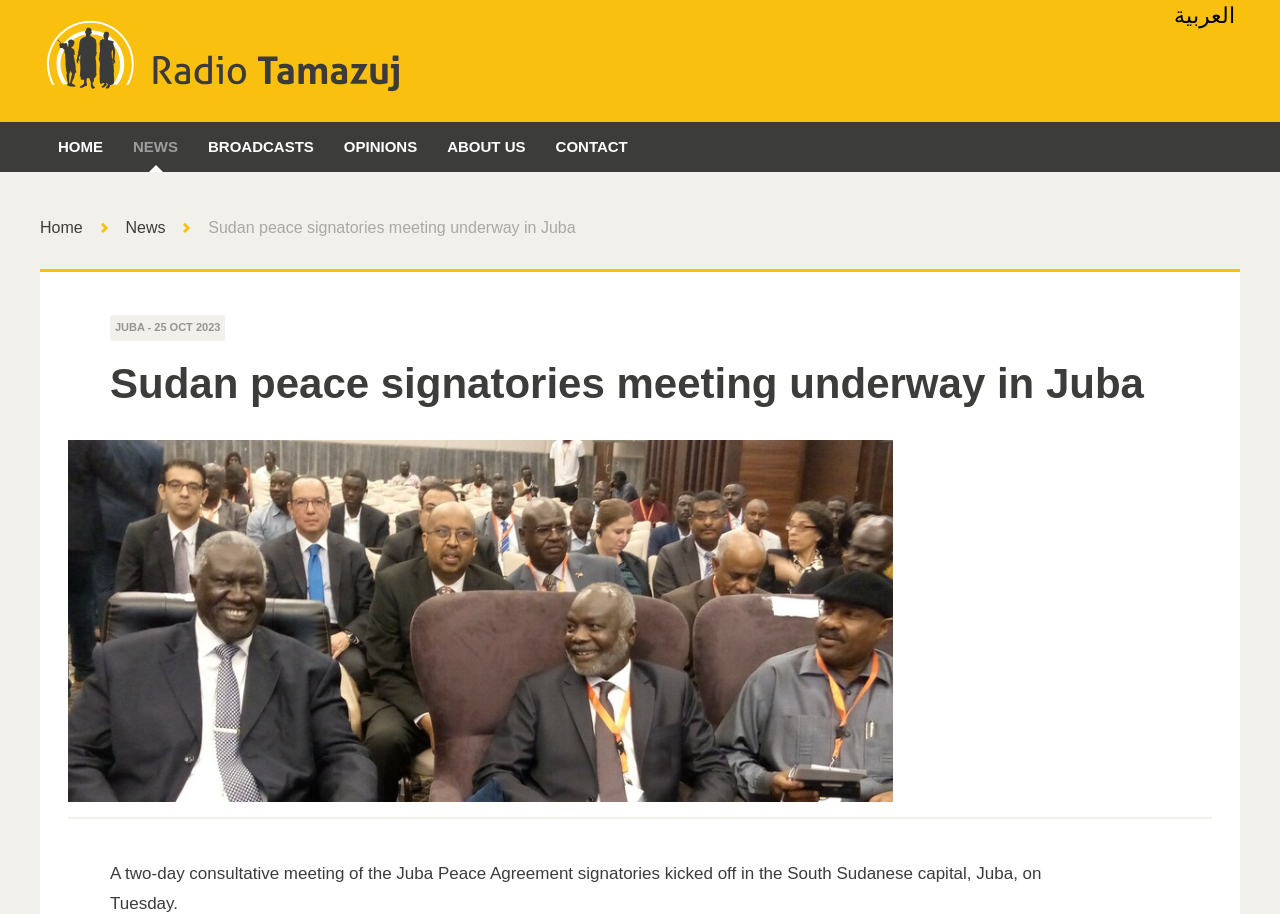Locate the bounding box coordinates of the clickable area needed to fulfill the instruction: "read the article about Sudan peace signatories meeting".

[0.163, 0.24, 0.45, 0.258]